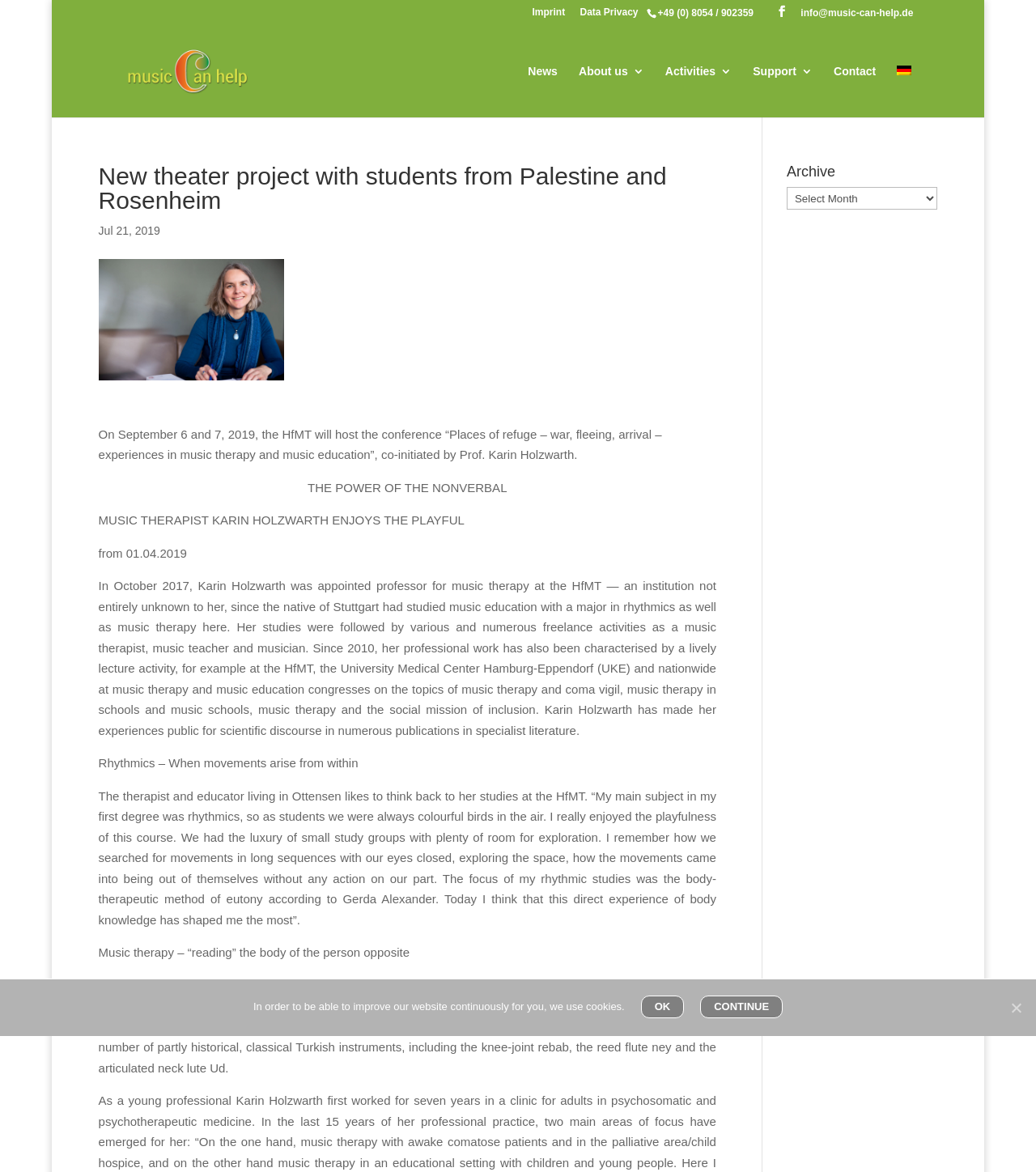Find and provide the bounding box coordinates for the UI element described here: "parent_node: Comment name="url" placeholder="Website"". The coordinates should be given as four float numbers between 0 and 1: [left, top, right, bottom].

None